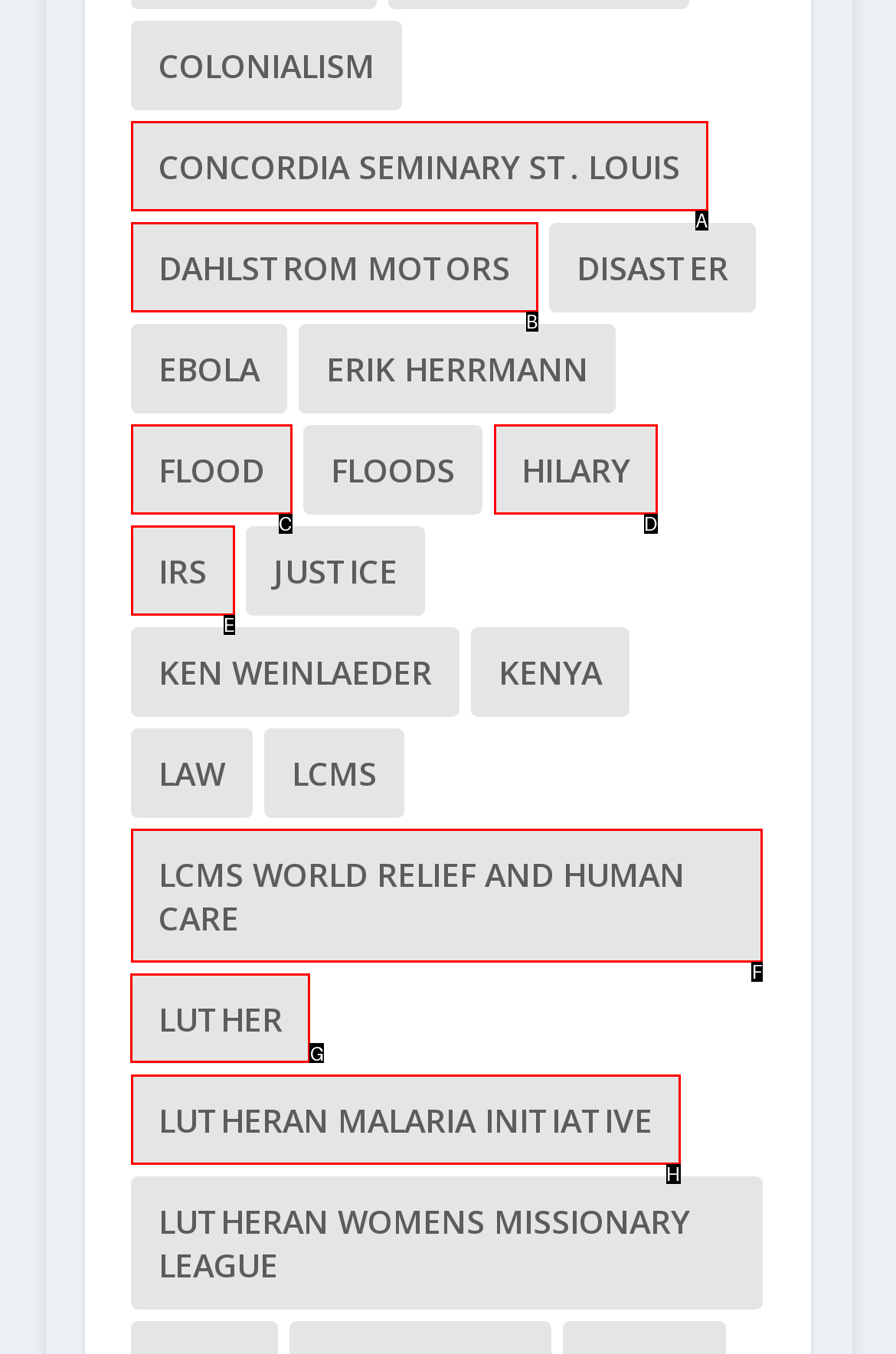Select the correct HTML element to complete the following task: read about Luther
Provide the letter of the choice directly from the given options.

G